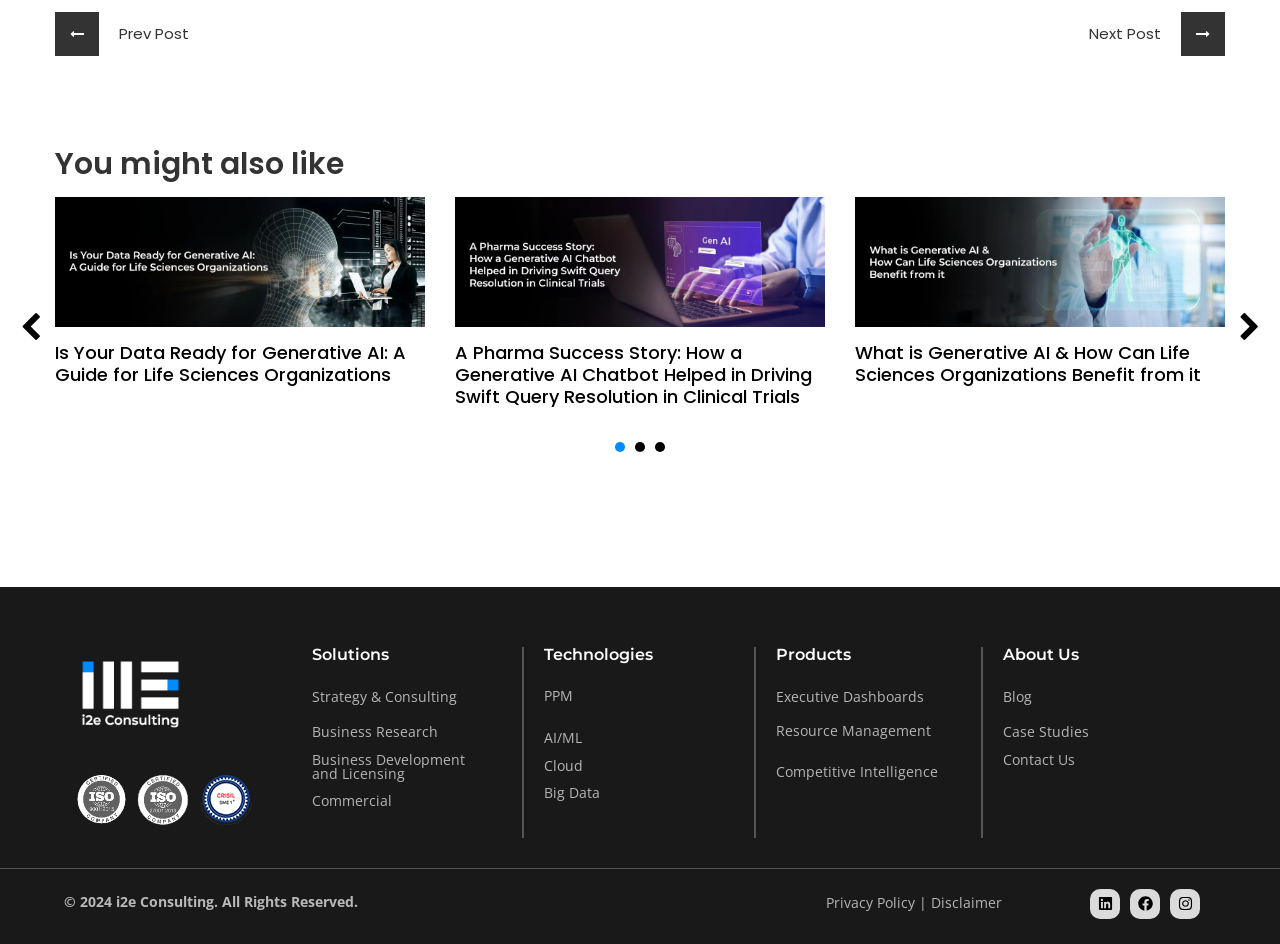Point out the bounding box coordinates of the section to click in order to follow this instruction: "Read the article 'Is Your Data Ready for Generative AI: A Guide for Life Sciences Organizations'".

[0.043, 0.209, 0.332, 0.408]